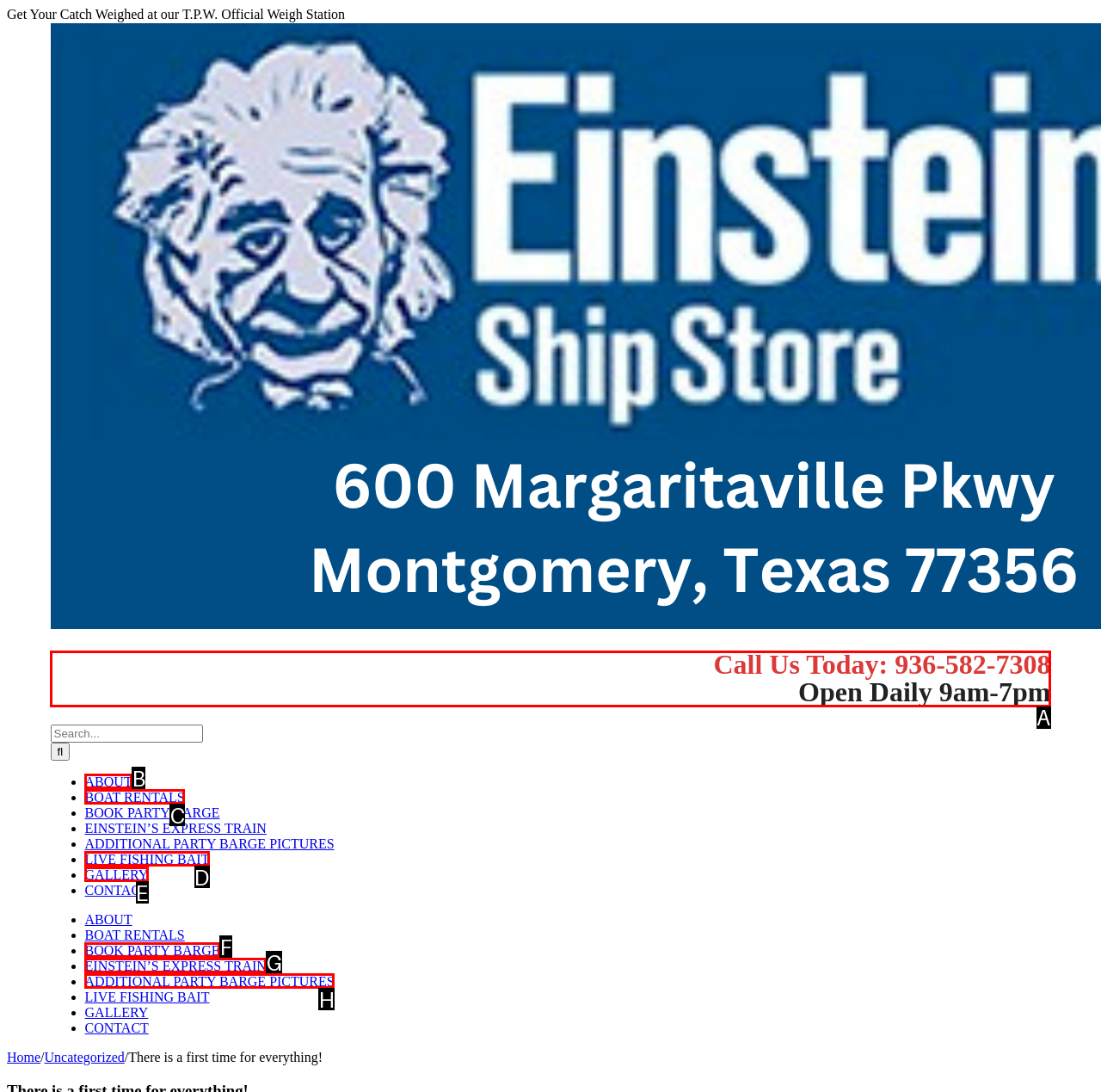Determine the correct UI element to click for this instruction: Call the store. Respond with the letter of the chosen element.

A